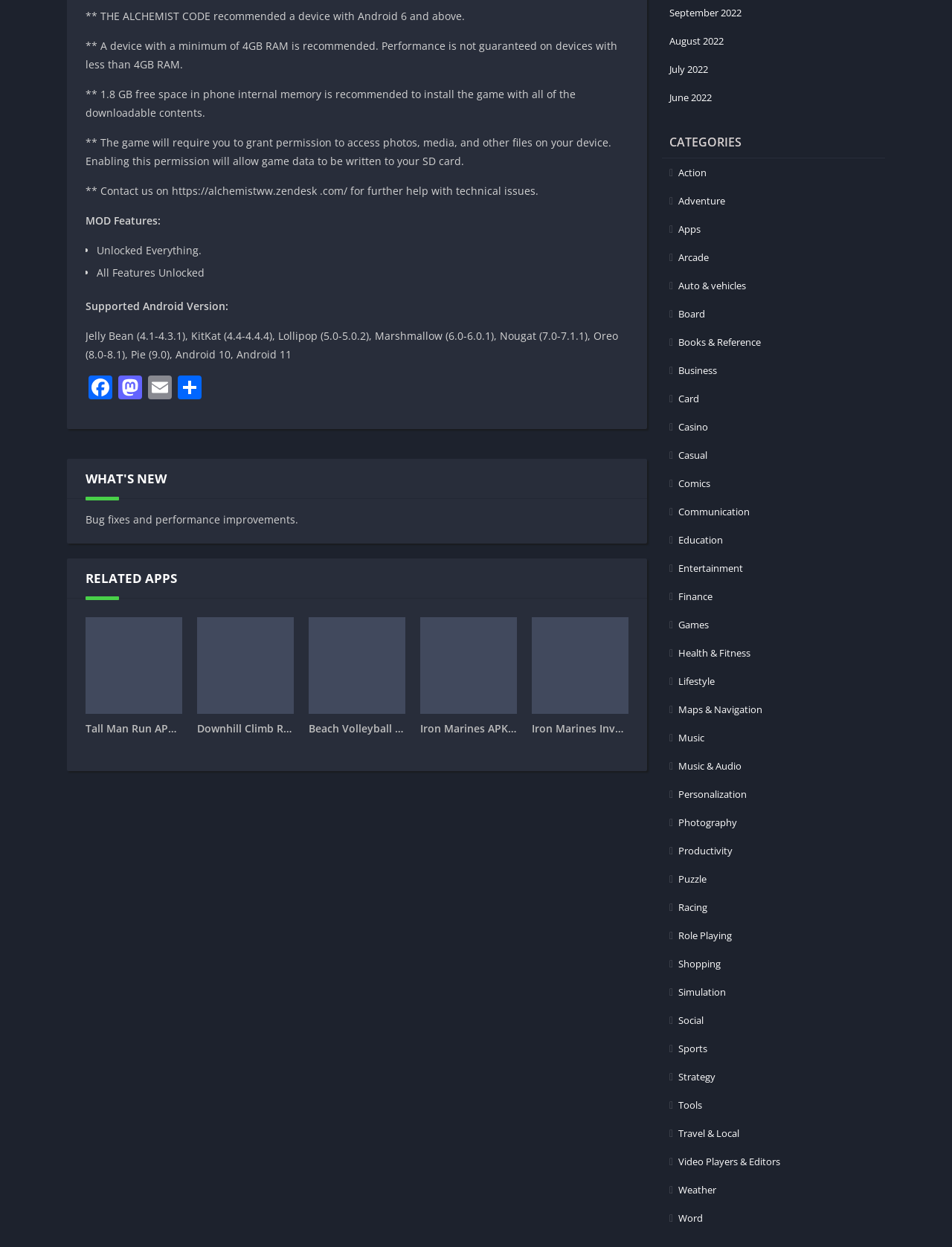Identify the bounding box coordinates of the area you need to click to perform the following instruction: "Browse CATEGORIES section".

[0.695, 0.101, 0.93, 0.127]